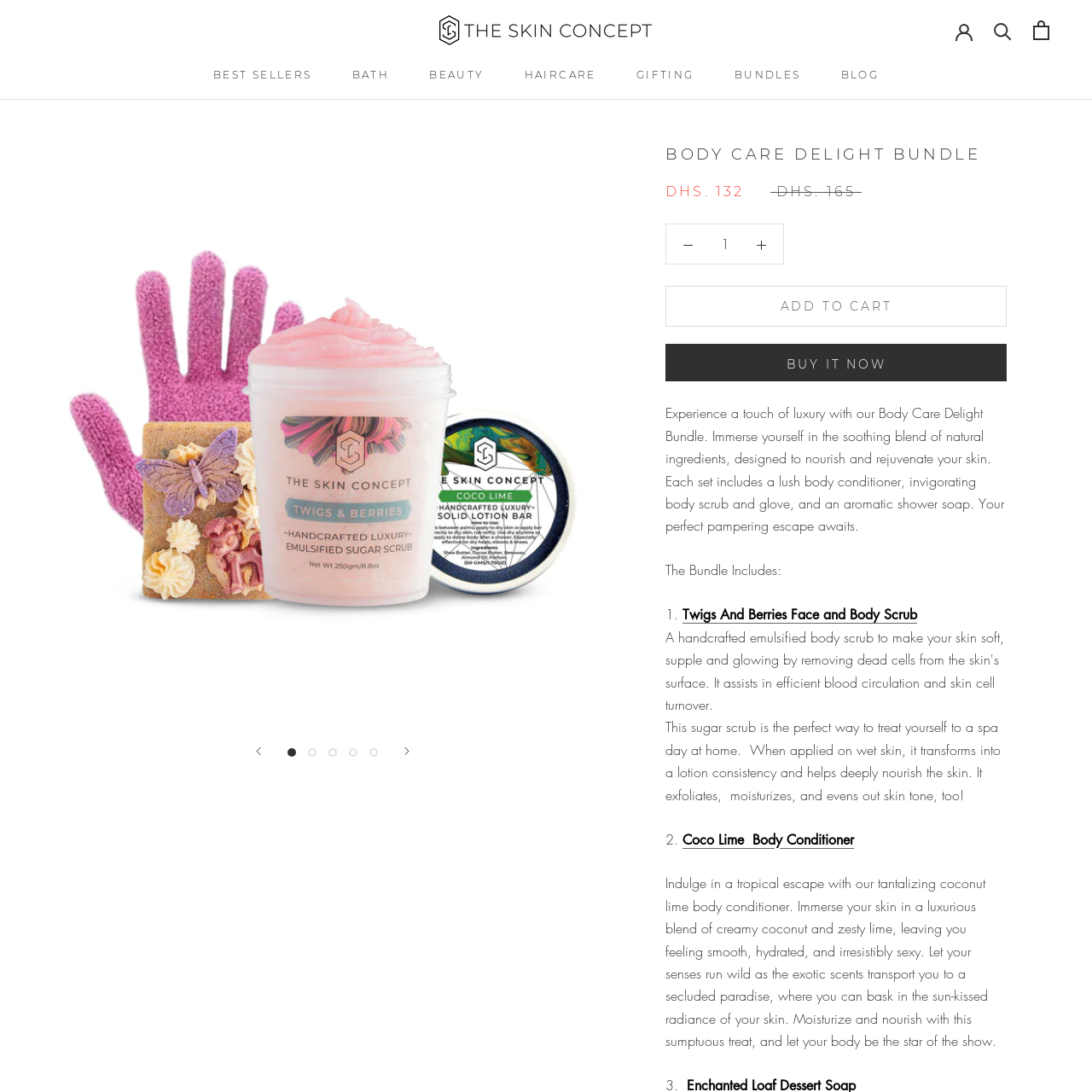Look at the section of the image marked by the red box and offer an in-depth answer to the next question considering the visual cues: What is the design style of the bundle?

According to the caption, the design of the Body Care Delight Bundle encapsulates elegance, making it perfect for those seeking a touch of luxury in their daily regimen.